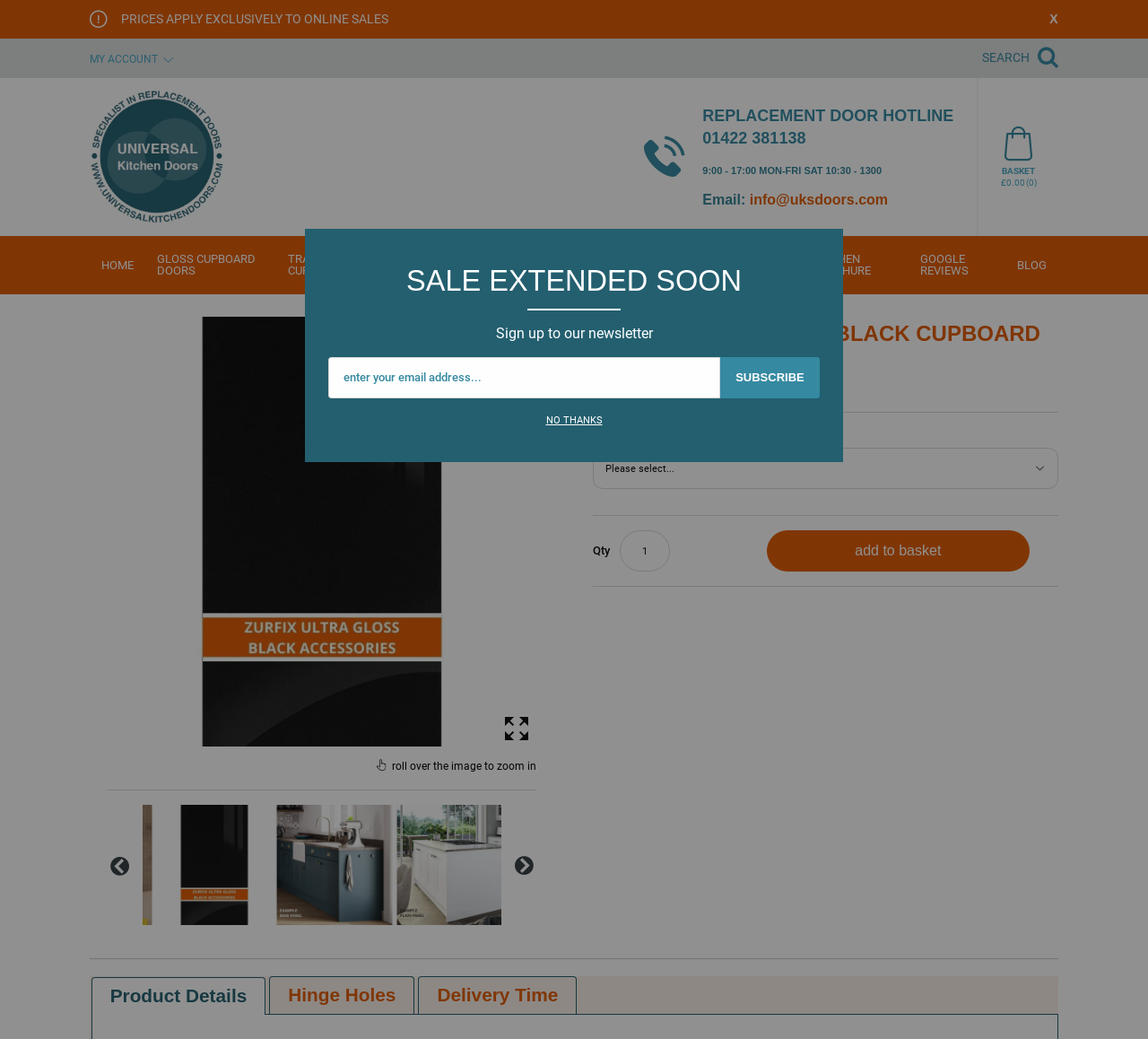Determine the bounding box for the described HTML element: "alt="EXAMPLE OF DRESSER END PANELS"". Ensure the coordinates are four float numbers between 0 and 1 in the format [left, top, right, bottom].

[0.553, 0.775, 0.658, 0.891]